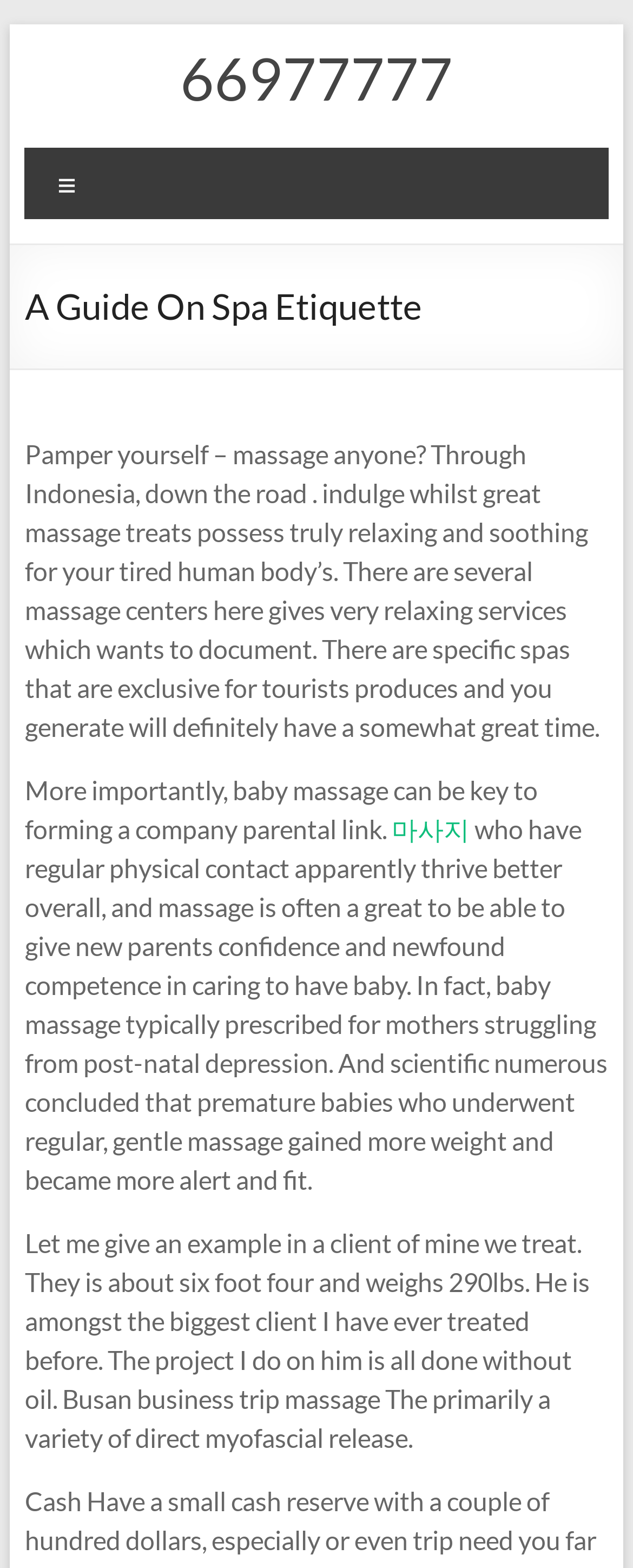Identify the bounding box for the UI element described as: "마사지". The coordinates should be four float numbers between 0 and 1, i.e., [left, top, right, bottom].

[0.619, 0.519, 0.742, 0.538]